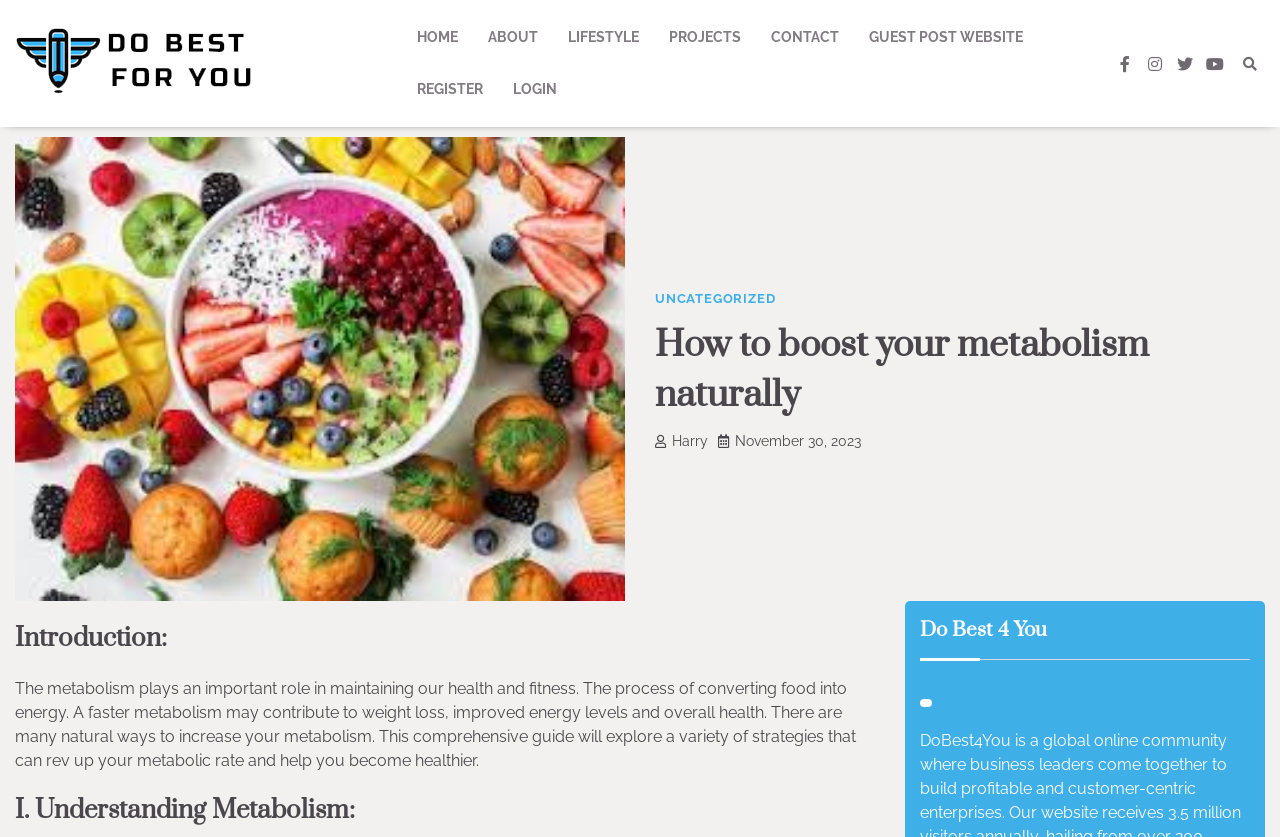Please identify the bounding box coordinates of the element's region that should be clicked to execute the following instruction: "register on the website". The bounding box coordinates must be four float numbers between 0 and 1, i.e., [left, top, right, bottom].

[0.314, 0.076, 0.389, 0.137]